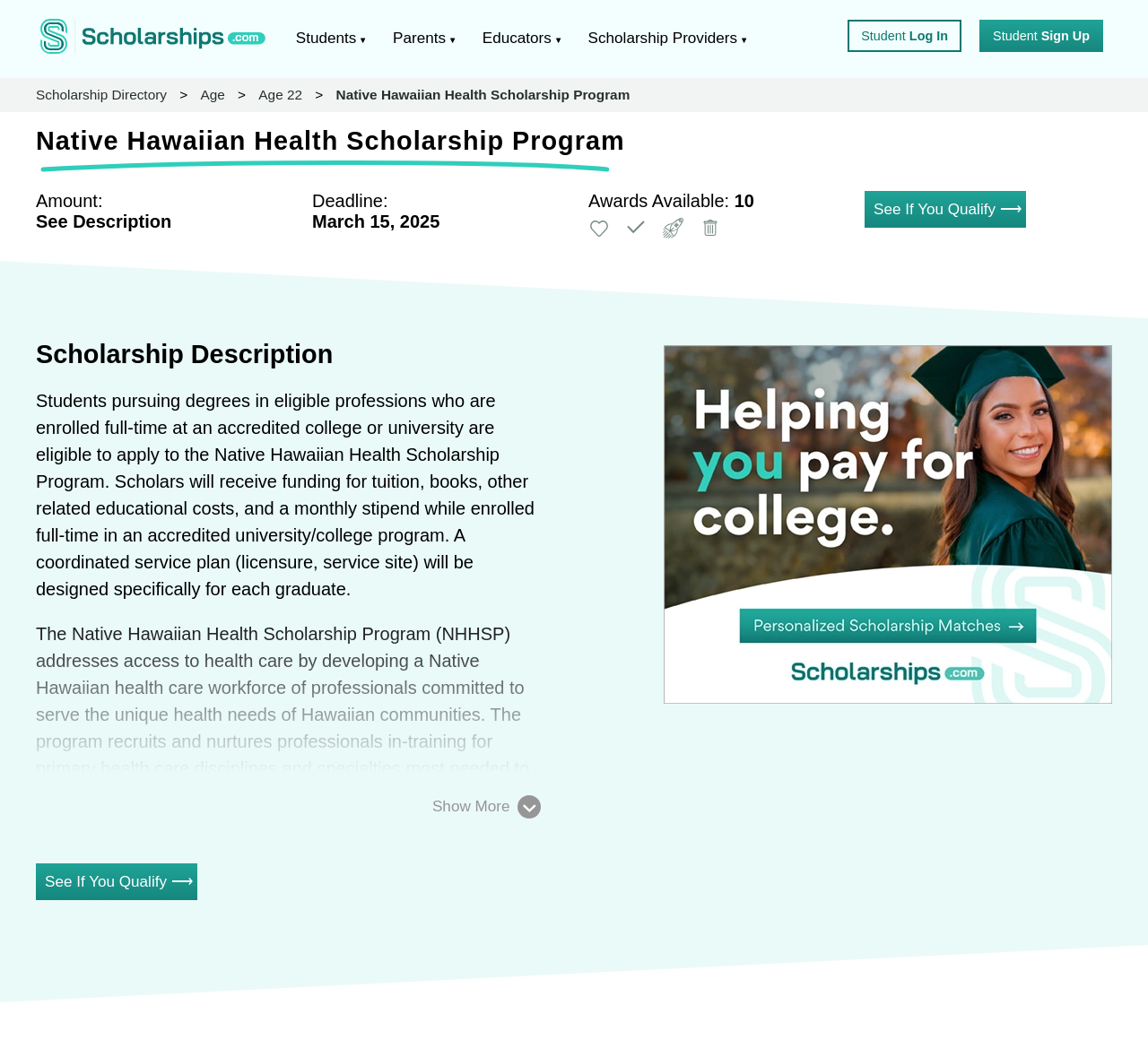Based on the image, give a detailed response to the question: How many awards are available for this scholarship?

I found the answer by looking at the static text element with the text '10' which is located below the 'Awards Available:' label.